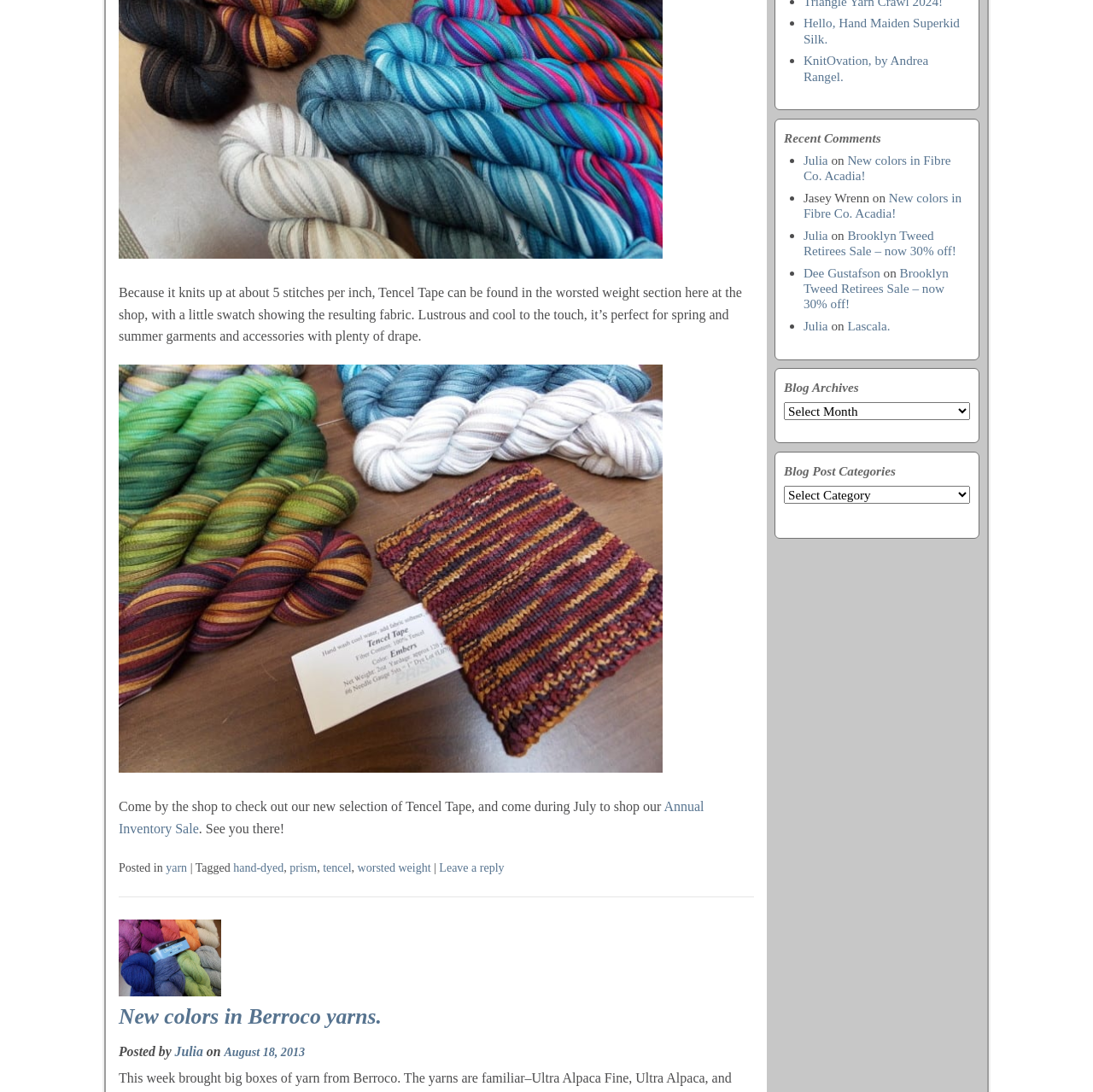What is the material of Tencel Tape?
Refer to the image and provide a one-word or short phrase answer.

Tencel